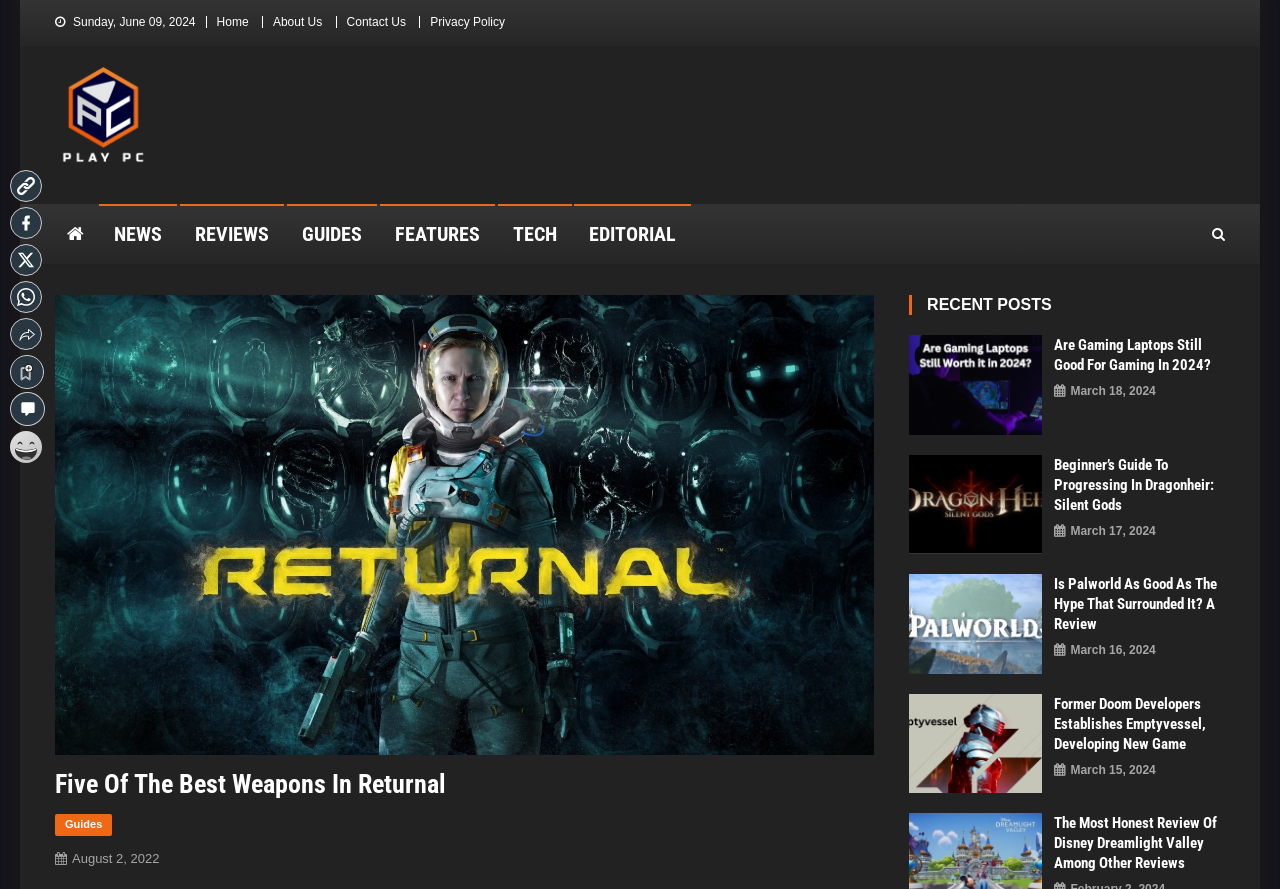Identify the bounding box coordinates necessary to click and complete the given instruction: "Click on the 'NEWS' link".

[0.077, 0.229, 0.138, 0.297]